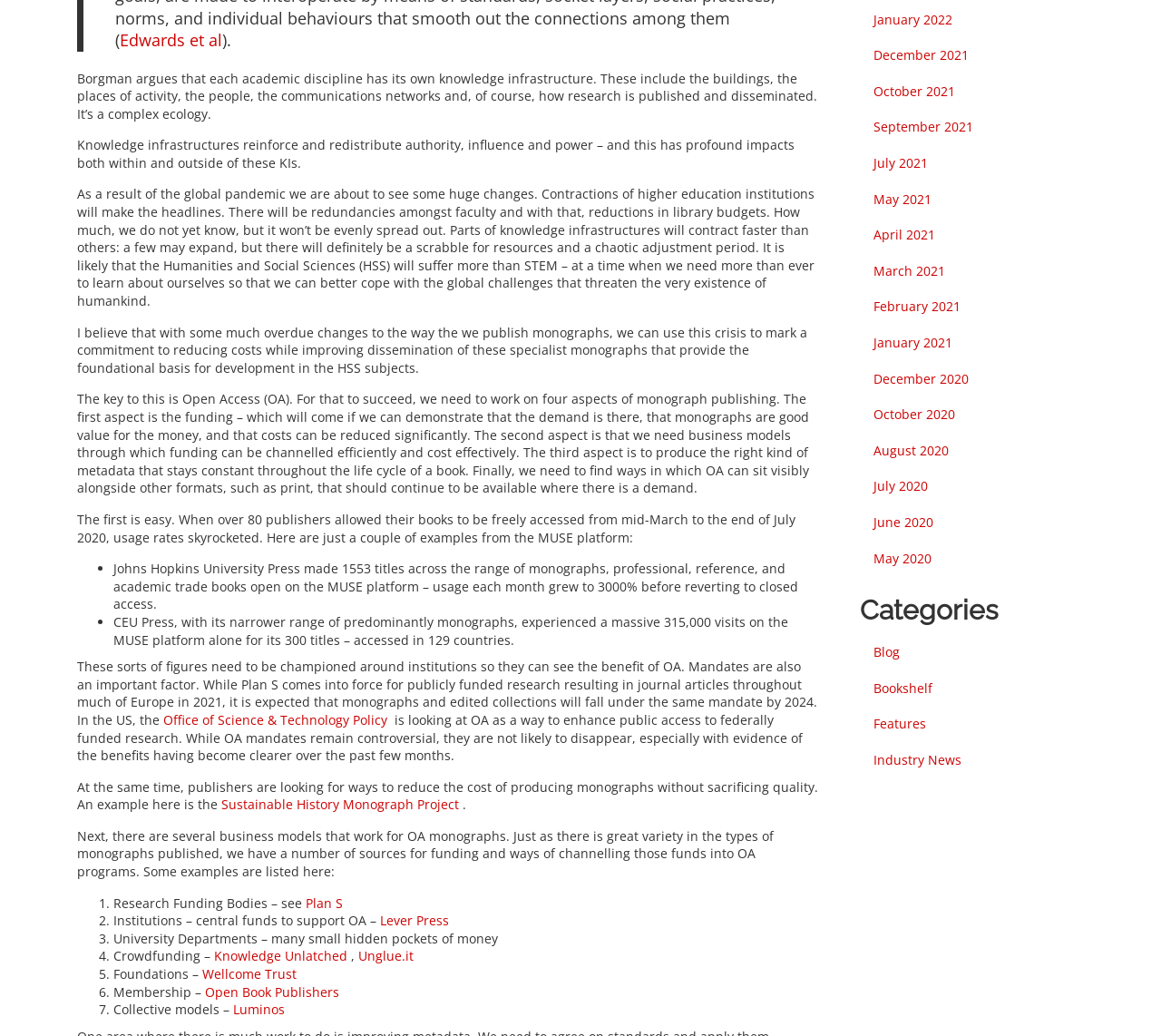What is the expected timeline for monographs and edited collections to fall under the same mandate as journal articles?
Answer the question with as much detail as possible.

According to the text, it is expected that monographs and edited collections will fall under the same mandate as journal articles by 2024, following the implementation of Plan S in 2021.